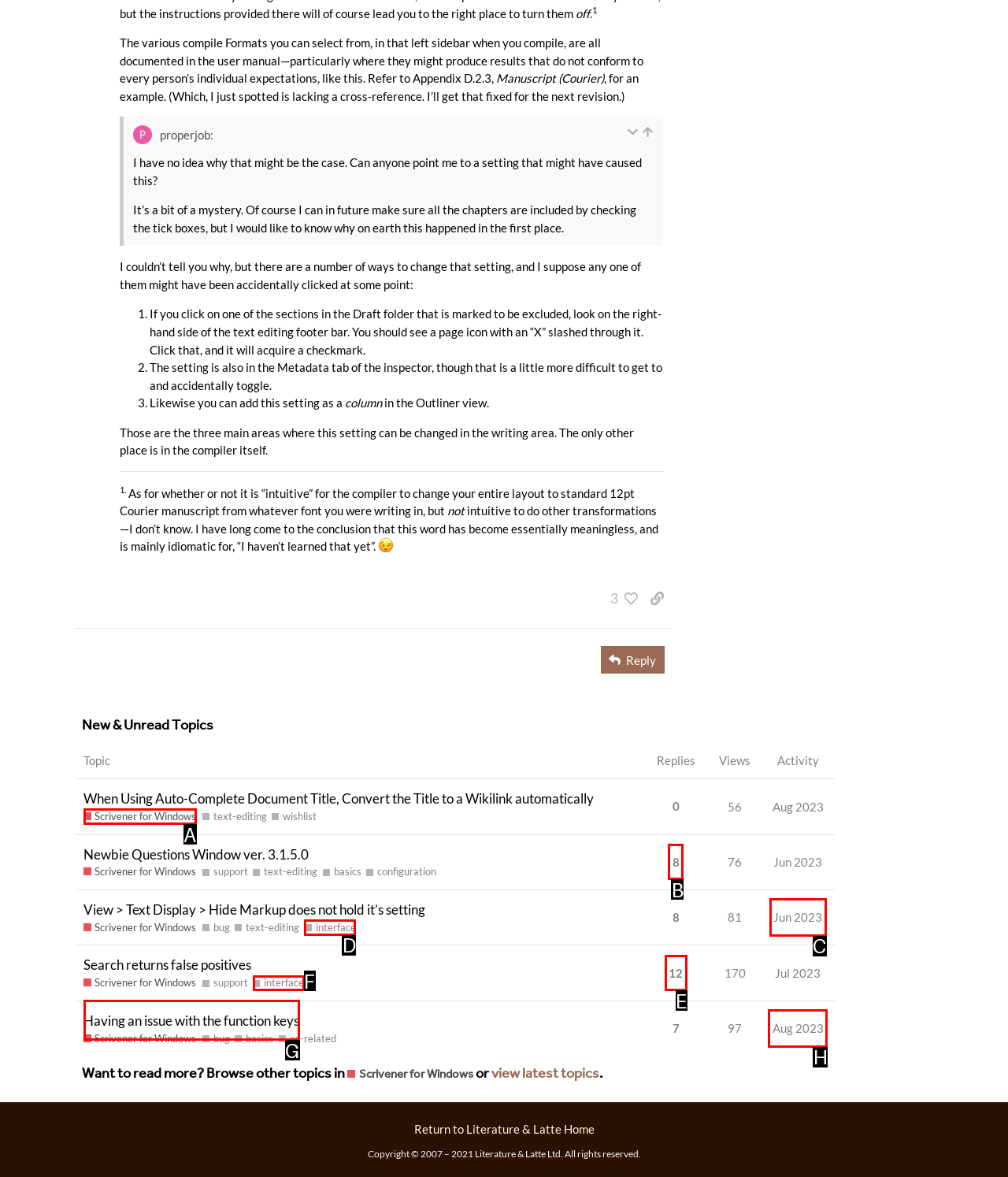Match the HTML element to the description: Gallery. Answer with the letter of the correct option from the provided choices.

None